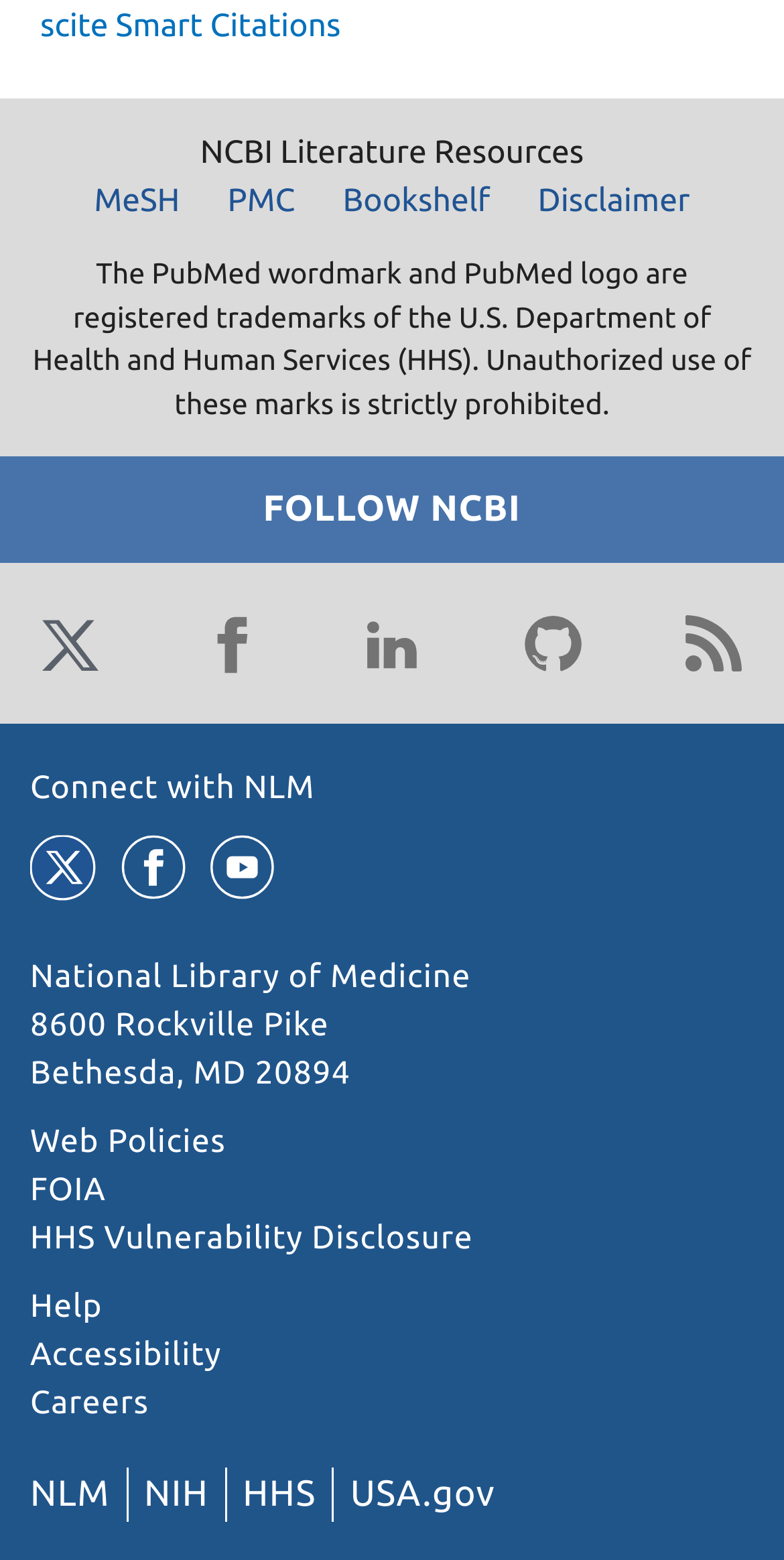Using a single word or phrase, answer the following question: 
How many social media links are there?

5